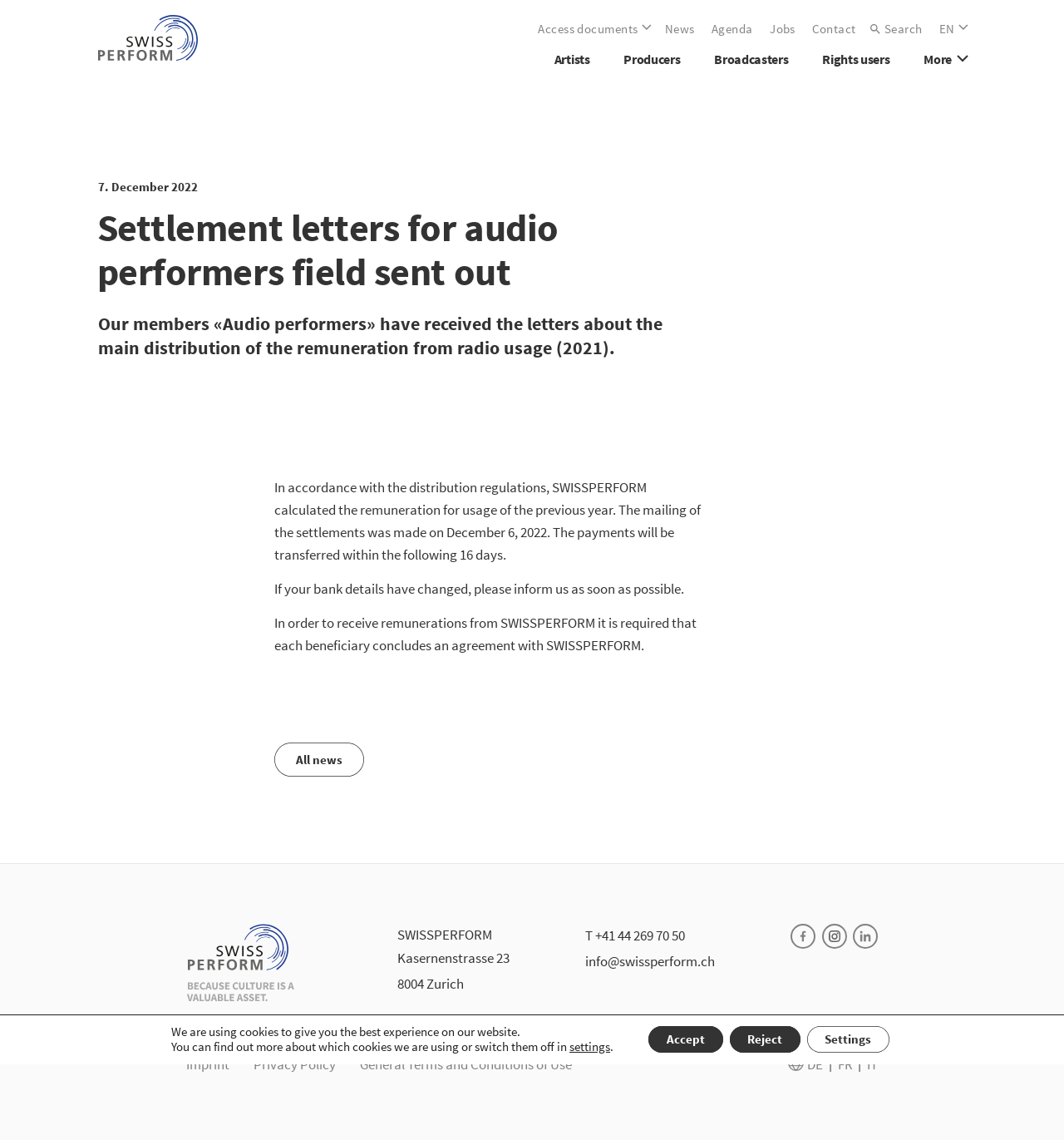Please find and give the text of the main heading on the webpage.

Settlement letters for audio performers field sent out